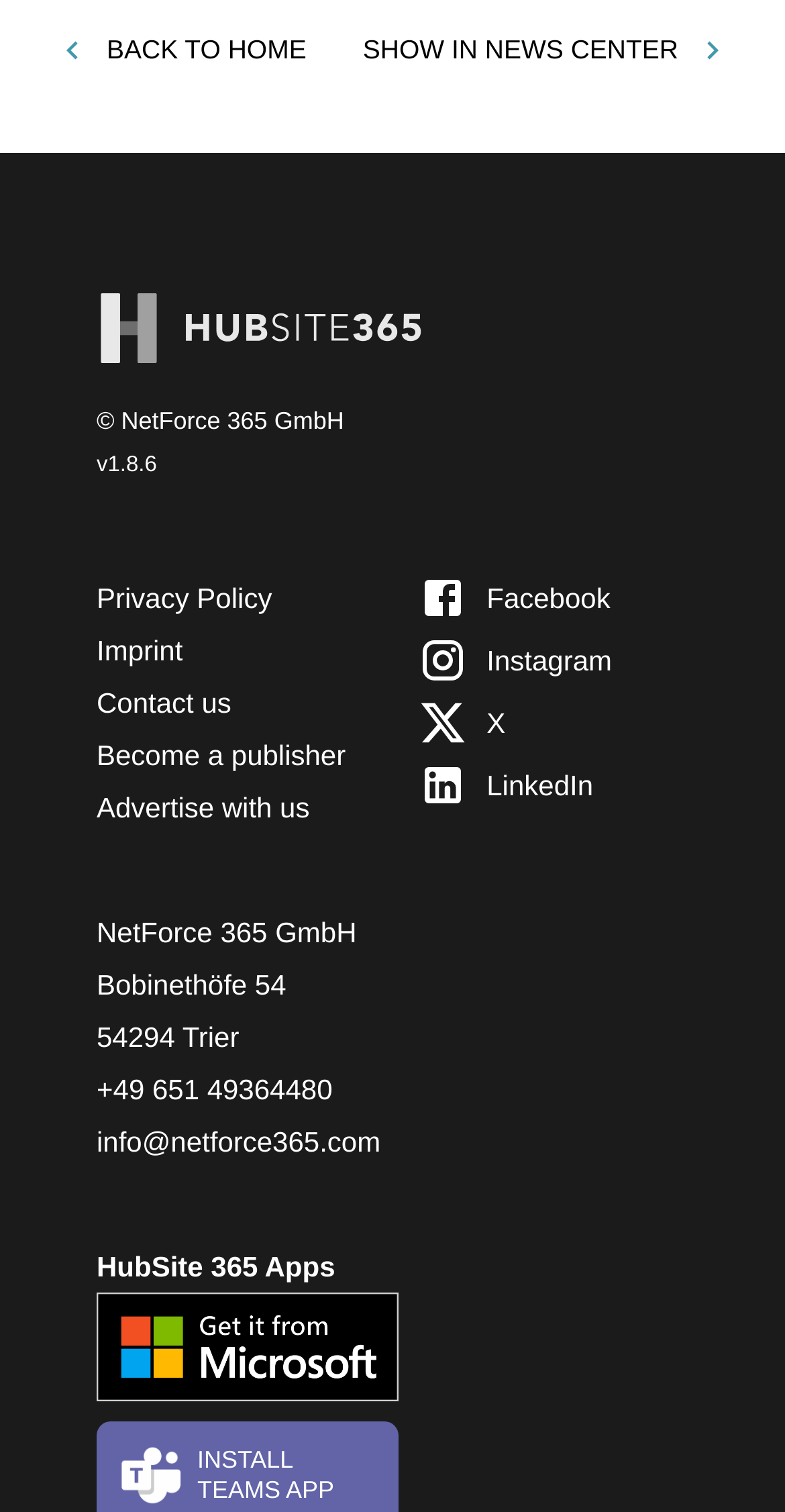What is the name of the app store button?
Please answer using one word or phrase, based on the screenshot.

Microsoft Store